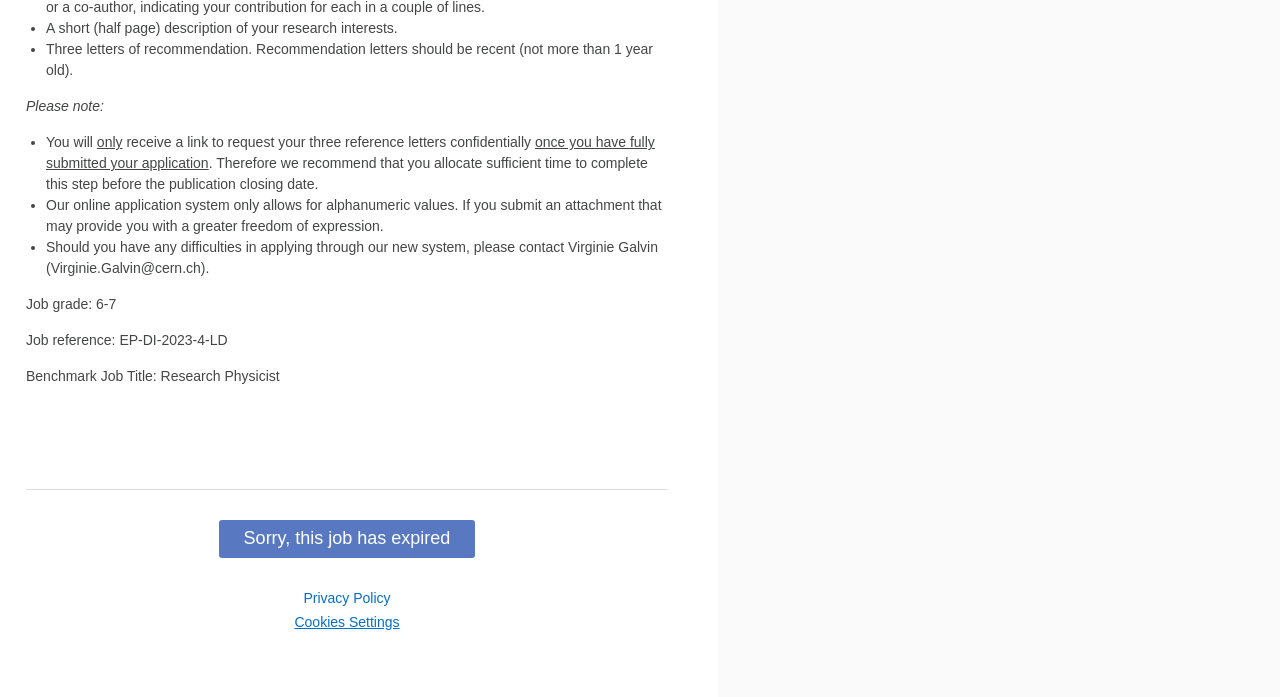Carefully examine the image and provide an in-depth answer to the question: What is the job reference for this position?

The job reference can be found in the section that lists the job details, where it is stated as 'Job reference: EP-DI-2023-4-LD'.